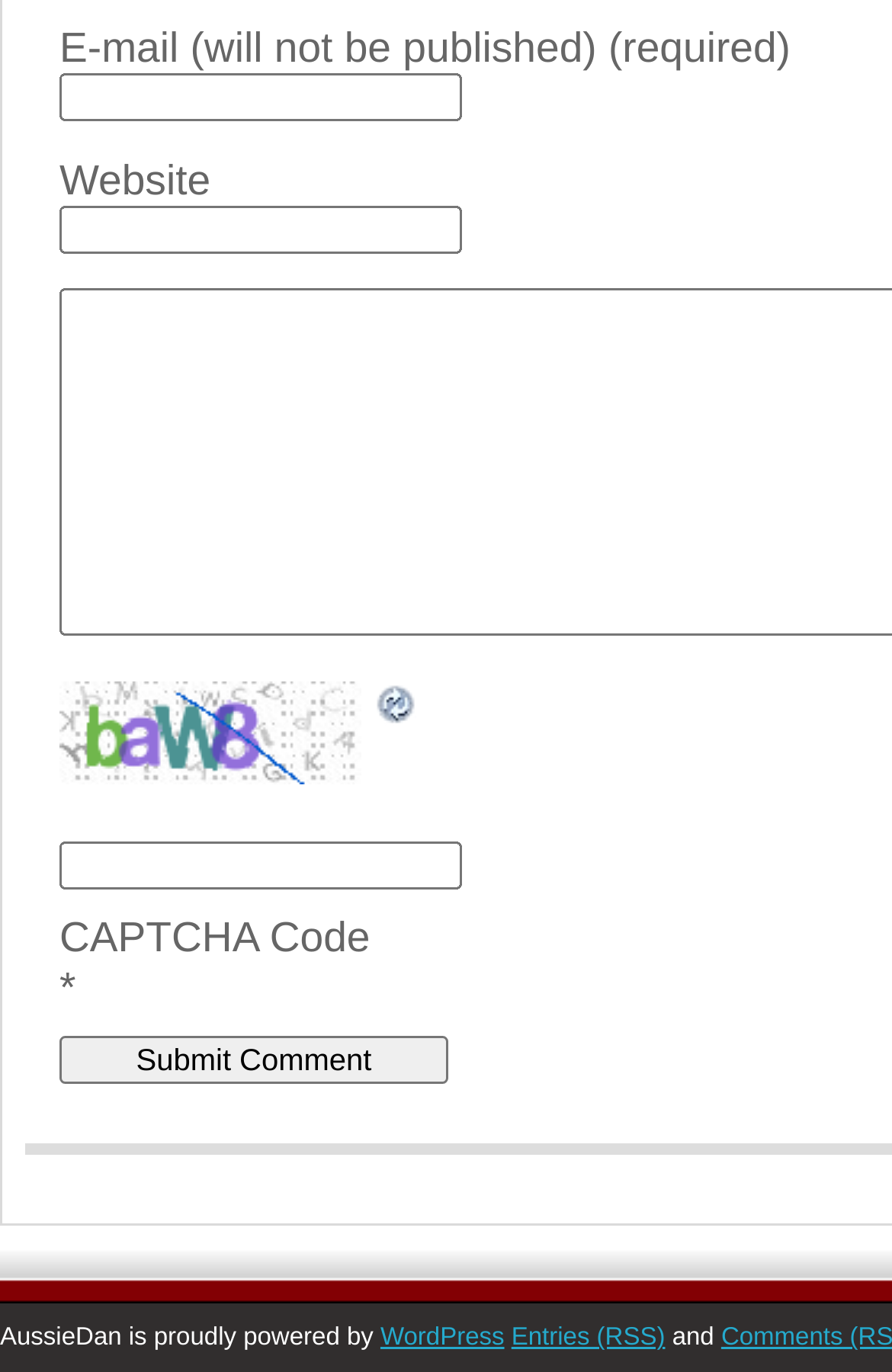Identify the bounding box coordinates of the specific part of the webpage to click to complete this instruction: "Read about World War 2".

None